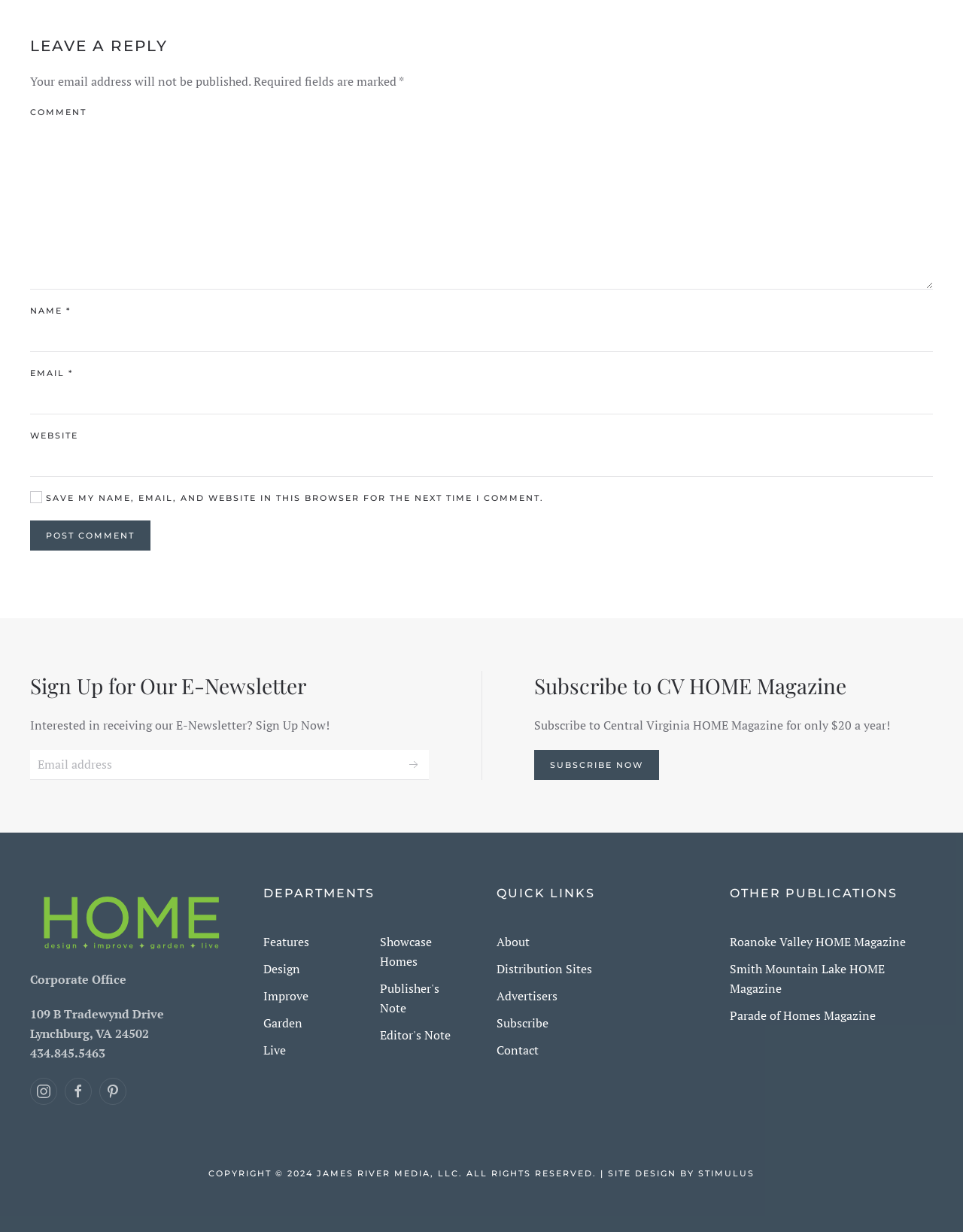Given the element description "Smith Mountain Lake HOME Magazine" in the screenshot, predict the bounding box coordinates of that UI element.

[0.758, 0.779, 0.969, 0.81]